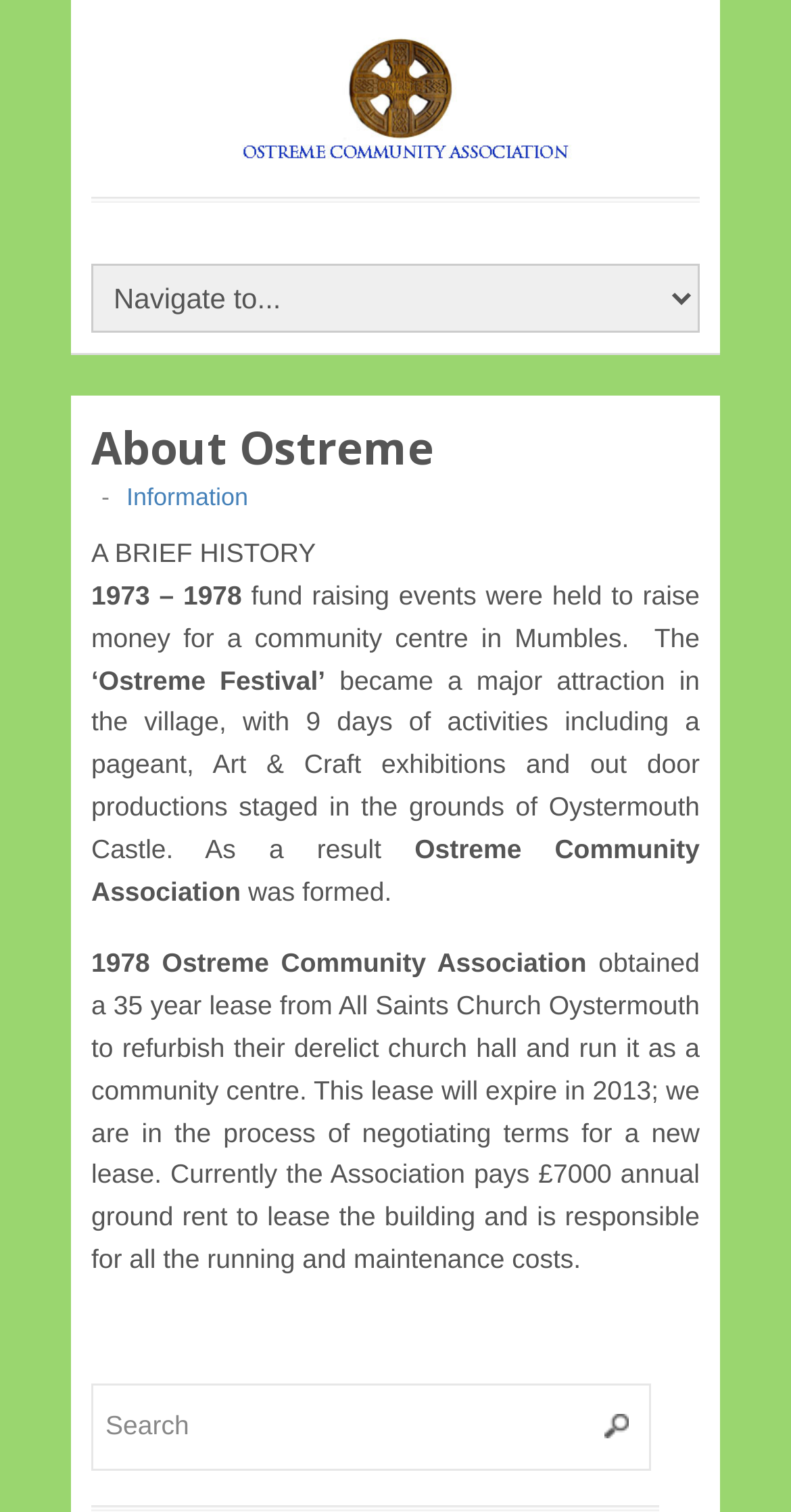Reply to the question with a brief word or phrase: What was held to raise money for a community centre?

fund raising events